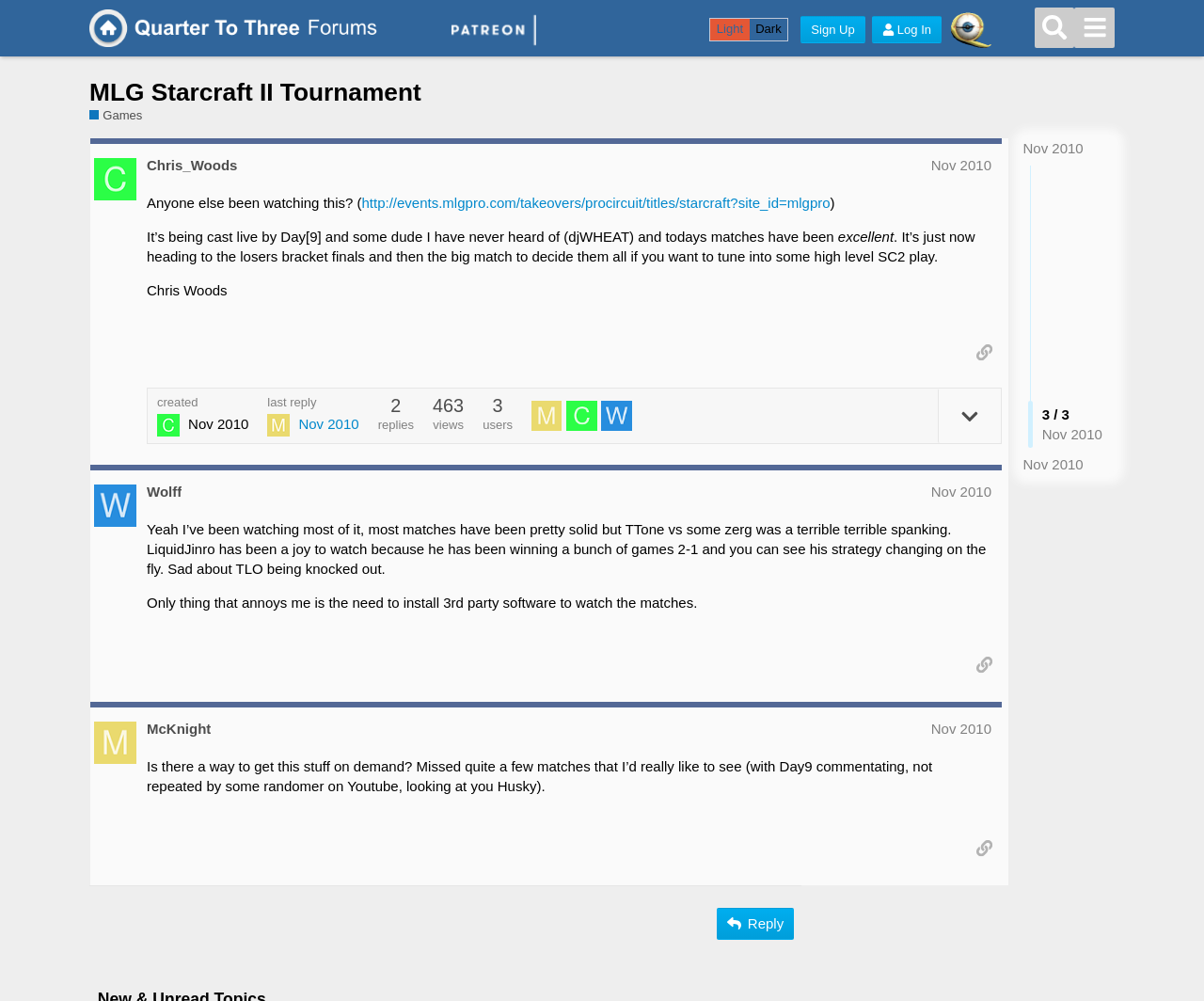Create a detailed description of the webpage's content and layout.

This webpage is a forum discussion page, specifically the "MLG Starcraft II Tournament" thread on the "Quarter To Three Forums" website. At the top of the page, there is a header section with a link to the "Qt3 front page" and a search button. Below this, there is a navigation menu with links to "Support Qt3 on Patreon", "Sign Up", "Log In", and a dropdown menu.

The main content of the page is divided into three sections, each representing a post from a different user. The first post, by "Chris_Woods", discusses watching the MLG Starcraft II Tournament and provides a link to the tournament website. The post also mentions the commentators, Day[9] and djWHEAT, and expresses enthusiasm for the matches.

The second post, by "Wolff", responds to the first post and shares their own experience watching the tournament. They mention specific matches and players, including TTone and LiquidJinro, and express frustration with the need to install third-party software to watch the matches.

The third post, by "McKnight", asks if it is possible to access the tournament matches on demand, as they missed some matches and would like to see them with Day[9]'s commentary.

Each post has a heading with the user's name and the date of the post, and includes buttons to share a link to the post. There is also a "Reply" button at the bottom of the page, allowing users to respond to the discussion.